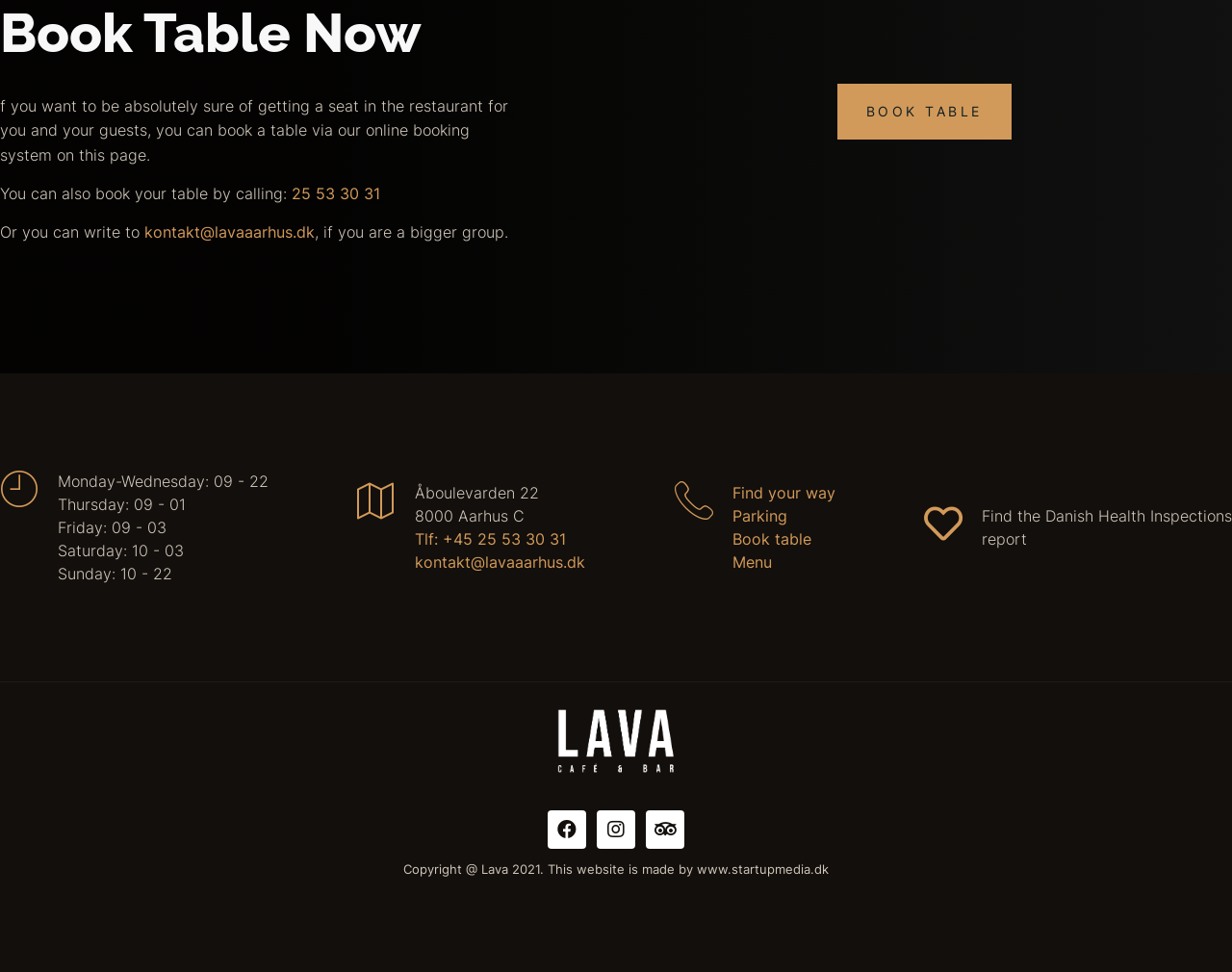How can I contact the restaurant?
Based on the image, answer the question in a detailed manner.

The webpage provides multiple ways to contact the restaurant, including a phone number '25 53 30 31' and an email address 'kontakt@lavaaarhus.dk', which can be used to book a table or inquire about the restaurant.